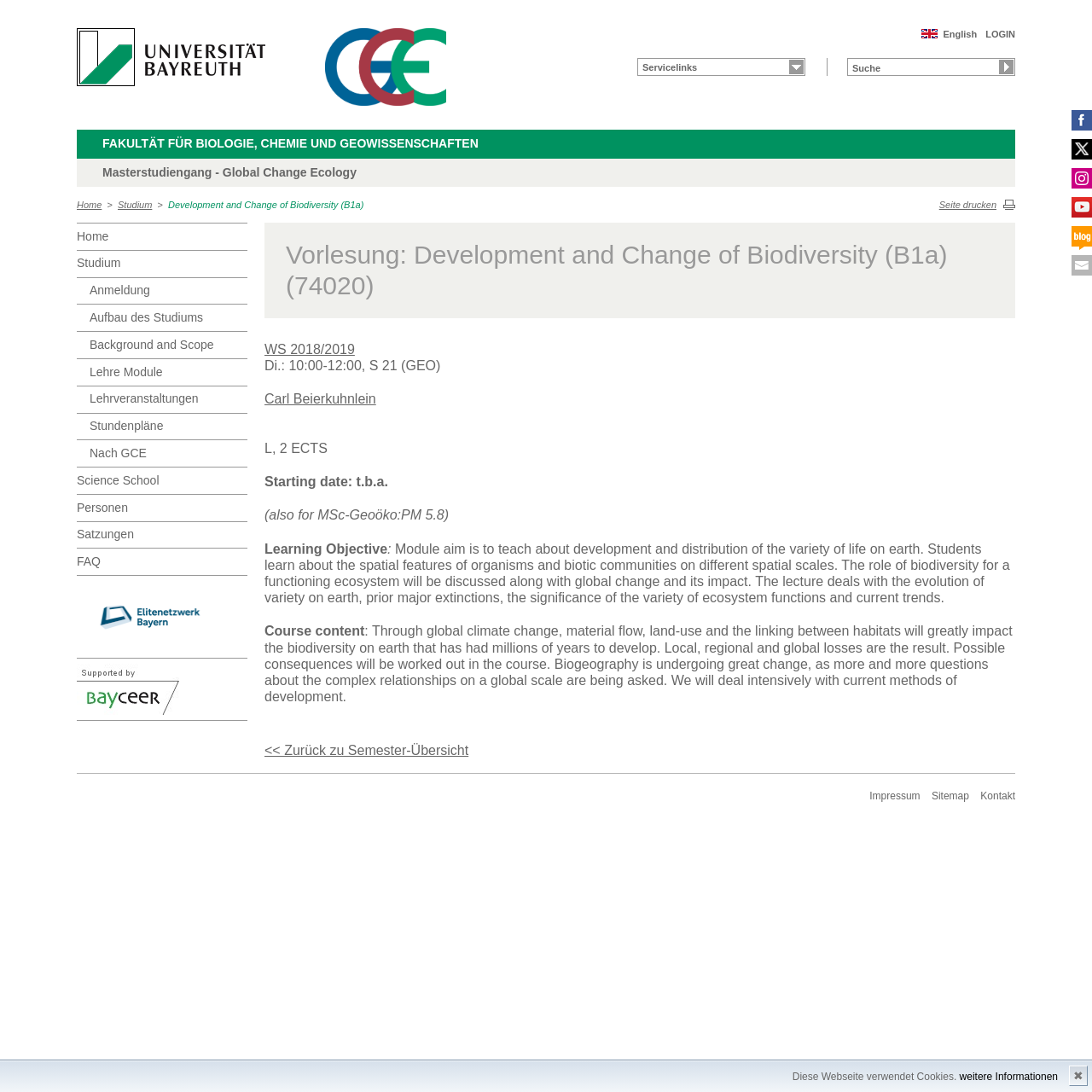Please identify the coordinates of the bounding box for the clickable region that will accomplish this instruction: "Go to the 'Development and Change of Biodiversity (B1a)' page".

[0.154, 0.182, 0.333, 0.192]